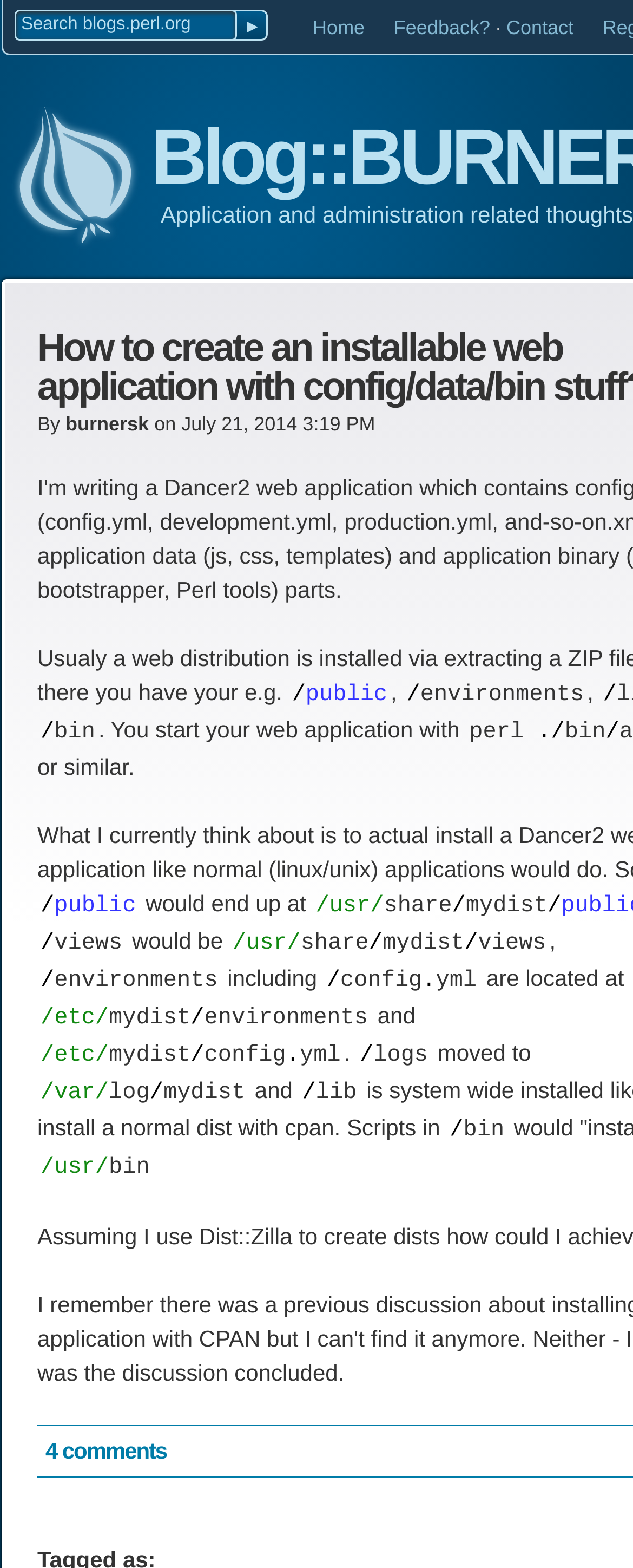Create a detailed narrative of the webpage’s visual and textual elements.

This webpage is a blog post titled "How to create an installable web application with config/data/bin stuff?" by BURNERSK on blogs.perl.org. At the top, there is a search bar with a textbox and a button. To the right of the search bar, there are links to "Home", "Feedback?", and "Contact". 

Below the search bar, the blog post title is displayed, followed by the author's name, "burnersk", and the date and time of the post, "July 21, 2014 3:19 PM". The post is categorized under "public" and "environments", and has a tag "bin".

The main content of the blog post is a tutorial on creating an installable web application. The text is divided into paragraphs, with headings and subheadings. The tutorial explains how to start a web application with "perl" and how to configure the application's environment. It also discusses the location of configuration files, such as "config.yml", and log files.

At the bottom of the page, there is a link to "4 comments" on the post.